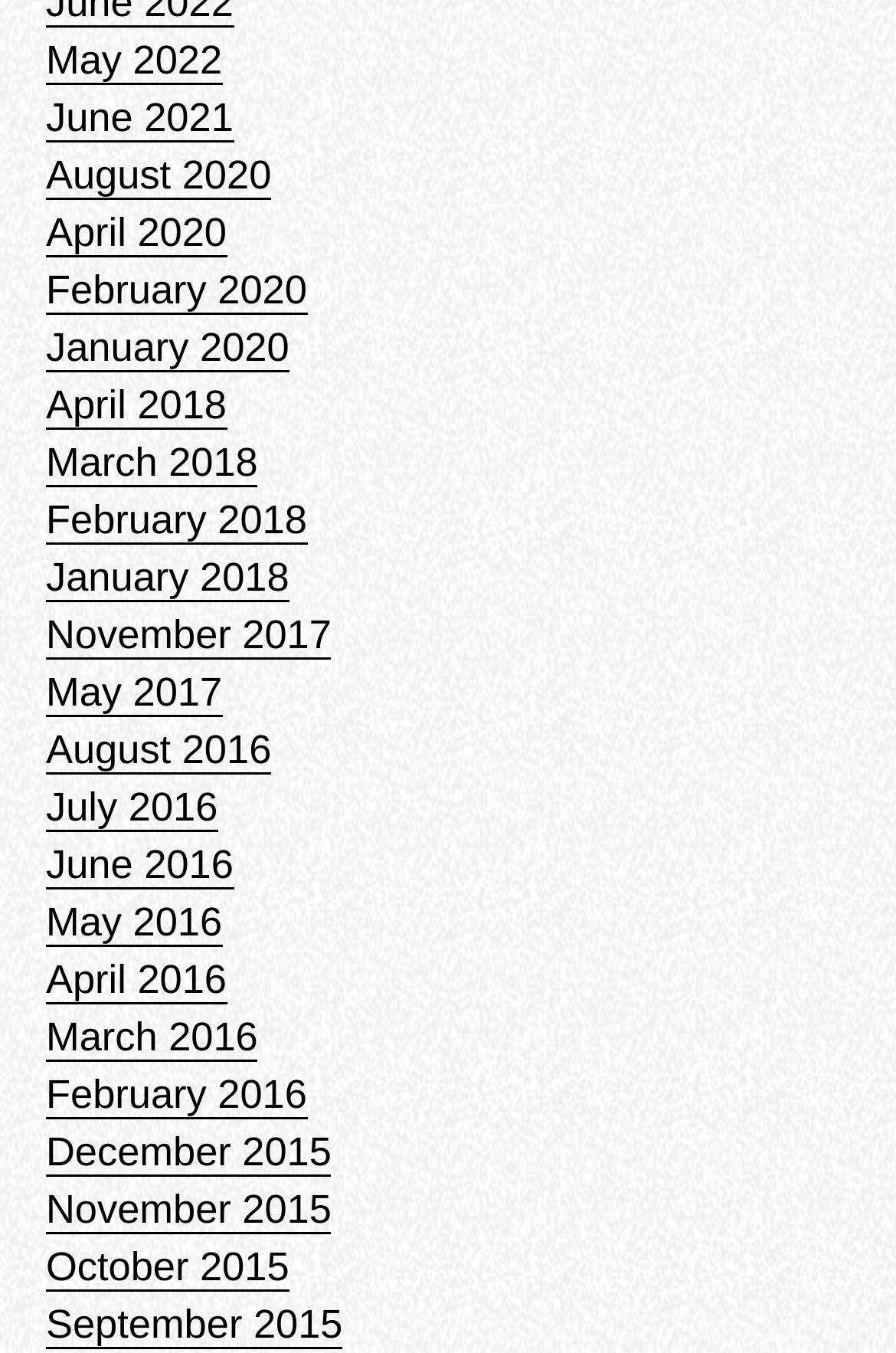Look at the image and answer the question in detail:
Are there any months listed from 2019?

After examining the list of links, I did not find any months listed from 2019, suggesting that there are no links corresponding to that year.